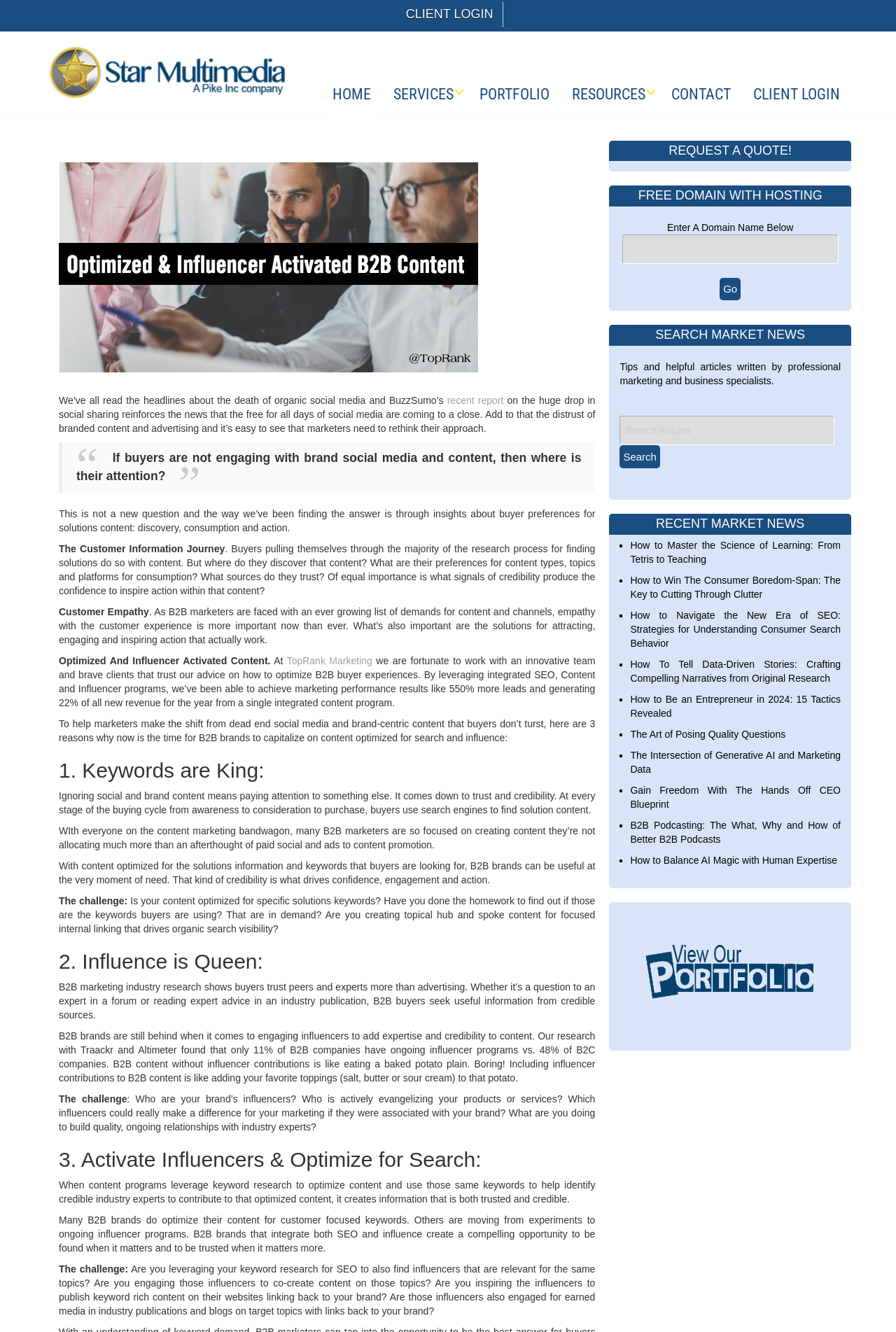Illustrate the webpage's structure and main components comprehensively.

This webpage is about B2B marketing and content optimization. At the top, there is a navigation menu with links to "HOME", "PORTFOLIO", "RESOURCES", "CONTACT", and "CLIENT LOGIN". Below the navigation menu, there is a large image with a title "B2B content optimized influencer activated". 

The main content of the webpage is divided into several sections. The first section discusses the decline of organic social media and the importance of rethinking marketing approaches. It highlights the need for marketers to understand buyer preferences and behaviors. 

The second section is titled "The Customer Information Journey" and explores how buyers use content to research solutions. It emphasizes the importance of customer empathy and creating solutions that work. 

The third section, "Optimized And Influencer Activated Content", explains how TopRank Marketing helps B2B brands optimize their content for search and influence. It highlights the benefits of integrating SEO, content, and influencer programs to achieve marketing performance results.

The main content is followed by three sections, each with a heading and a brief description. The first section, "1. Keywords are King", discusses the importance of keywords in content optimization. The second section, "2. Influence is Queen", highlights the role of influencers in adding credibility to content. The third section, "3. Activate Influencers & Optimize for Search", explains how integrating SEO and influencer programs can create trusted and credible content.

At the bottom of the webpage, there are three complementary sections. The first section has a heading "REQUEST A QUOTE!" and a form to enter a domain name. The second section has a heading "SEARCH MARKET NEWS" and a search bar to search for articles. The third section has a heading "RECENT MARKET NEWS" and lists several links to recent market news articles.